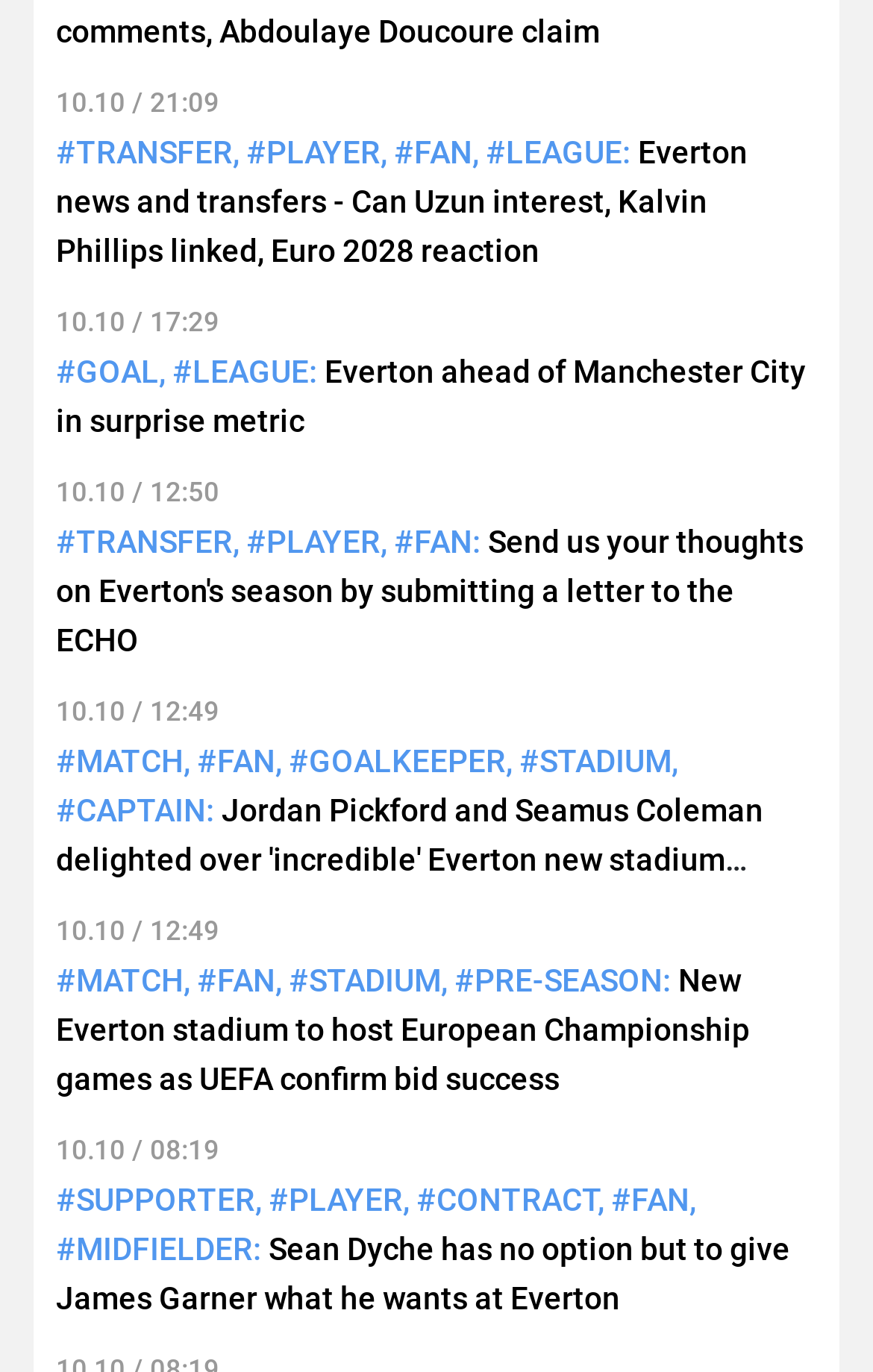What is the topic of the news article with the link 'Everton news and transfers - Can Uzun interest, Kalvin Phillips linked, Euro 2028 reaction'?
Please provide a detailed and comprehensive answer to the question.

The link 'Everton news and transfers - Can Uzun interest, Kalvin Phillips linked, Euro 2028 reaction' suggests that the news article is related to Everton news and transfers, specifically mentioning Can Uzun and Kalvin Phillips.